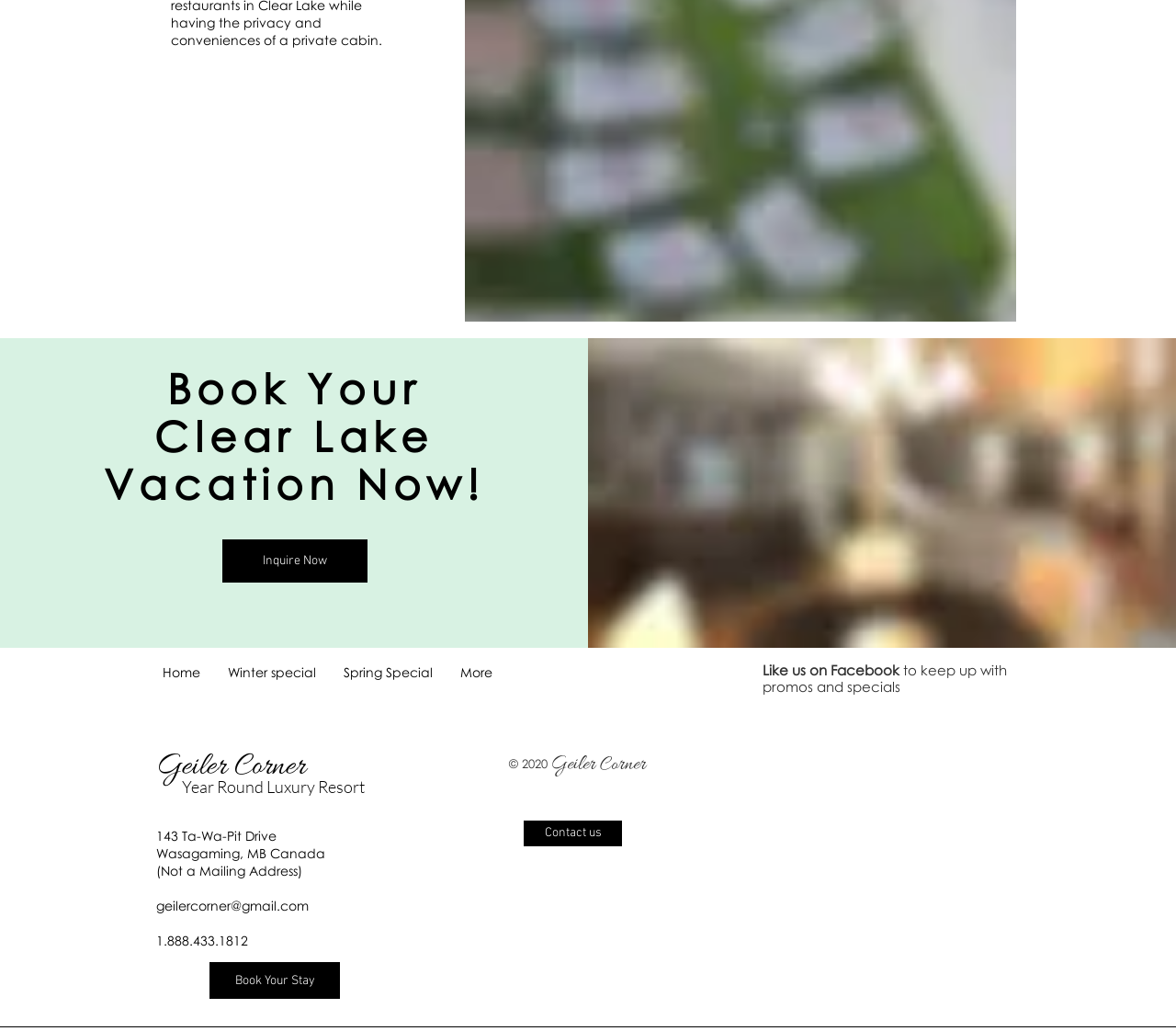Specify the bounding box coordinates of the area to click in order to execute this command: 'Share on Facebook'. The coordinates should consist of four float numbers ranging from 0 to 1, and should be formatted as [left, top, right, bottom].

None